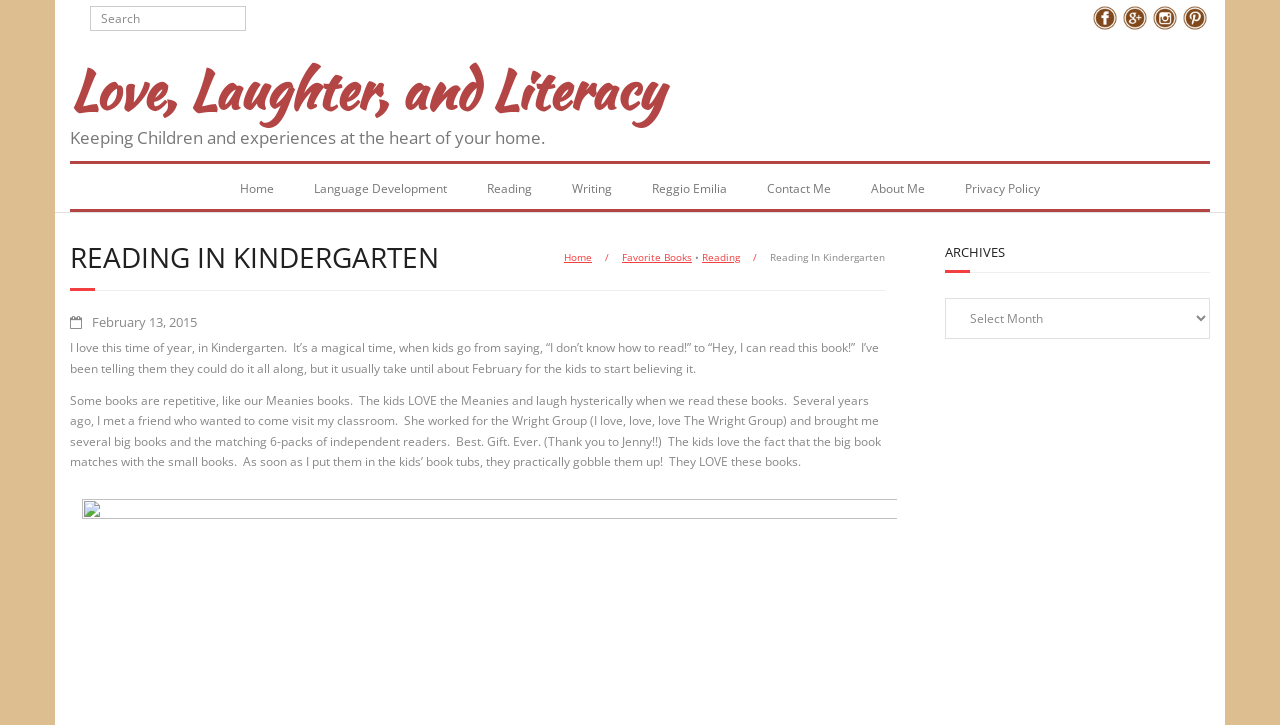Please give a short response to the question using one word or a phrase:
What type of books do the kids love?

Meanies books